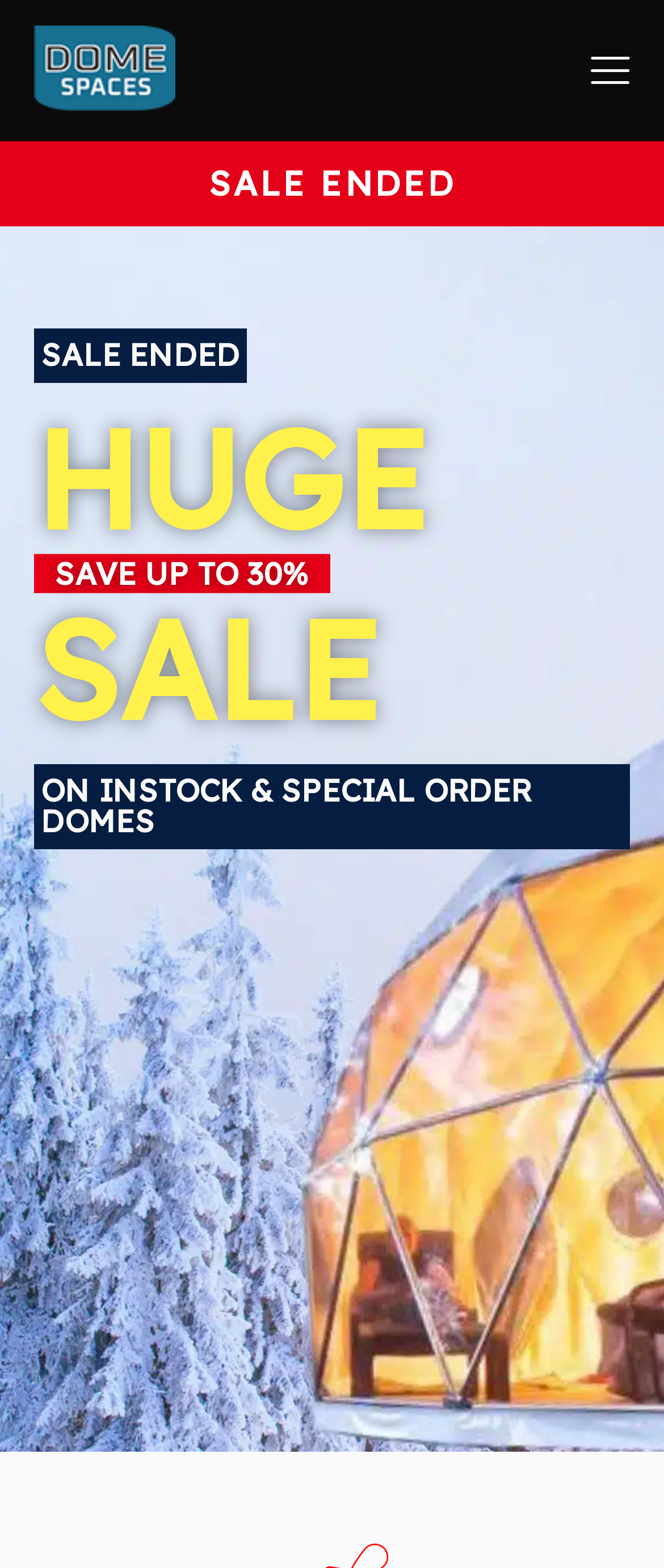Describe every aspect of the webpage comprehensively.

The webpage is about a sale on instock and special order domes. At the top left, there is a logo of "Domespaces" which is an image with a link to the website. Below the logo, there are two identical headings that read "SALE ENDED" in a prominent font, taking up the full width of the page. 

On the right side of the page, near the top, there is a small icon represented by "\ue9d7". Below this icon, there is a large heading that spans almost the entire width of the page, announcing "HUGE SALE SAVE UP TO 30%". 

Further down, there is another heading that continues the announcement, stating "ON INSTOCK & SPECIAL ORDER DOMES". This heading is also quite wide, taking up about 90% of the page's width. At the bottom right of the page, there is a link to "Go to Top" with an upward arrow icon.